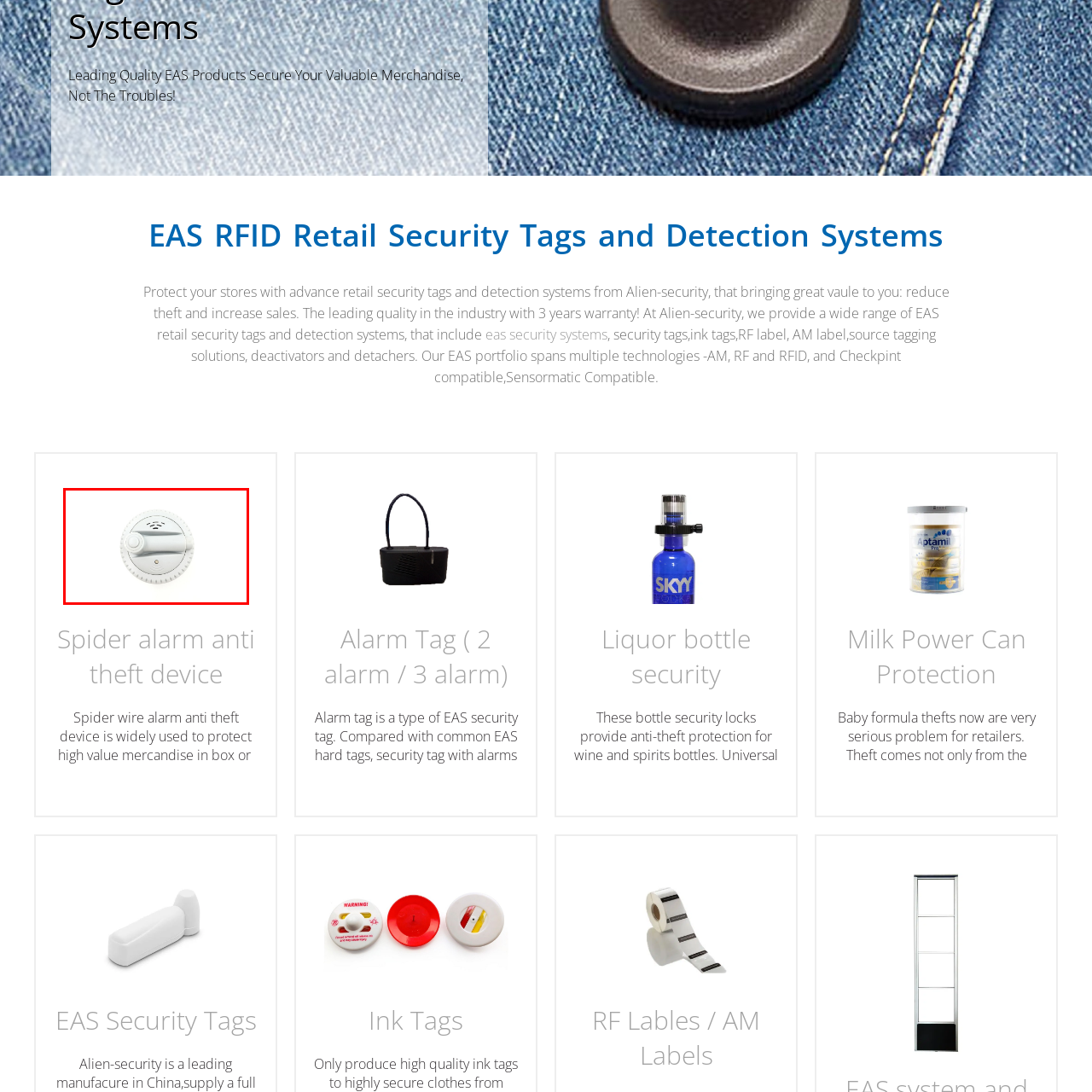Provide a thorough caption for the image that is surrounded by the red boundary.

The image showcases a Spider Alarm Anti-Theft Device, an innovative retail security solution designed to protect high-value merchandise. Its circular design features a central button and several small openings that likely contain sensors to enhance security. This device is equipped to alarm if tampered with, ensuring the safety of items packaged in irregular shapes or those that are typically high-risk for theft. The Spider Alarm's robust construction and technology are tailored to work seamlessly with existing Electronic Article Surveillance (EAS) systems, offering retailers a reliable way to secure their products while minimizing loss and enhancing operational efficiency.